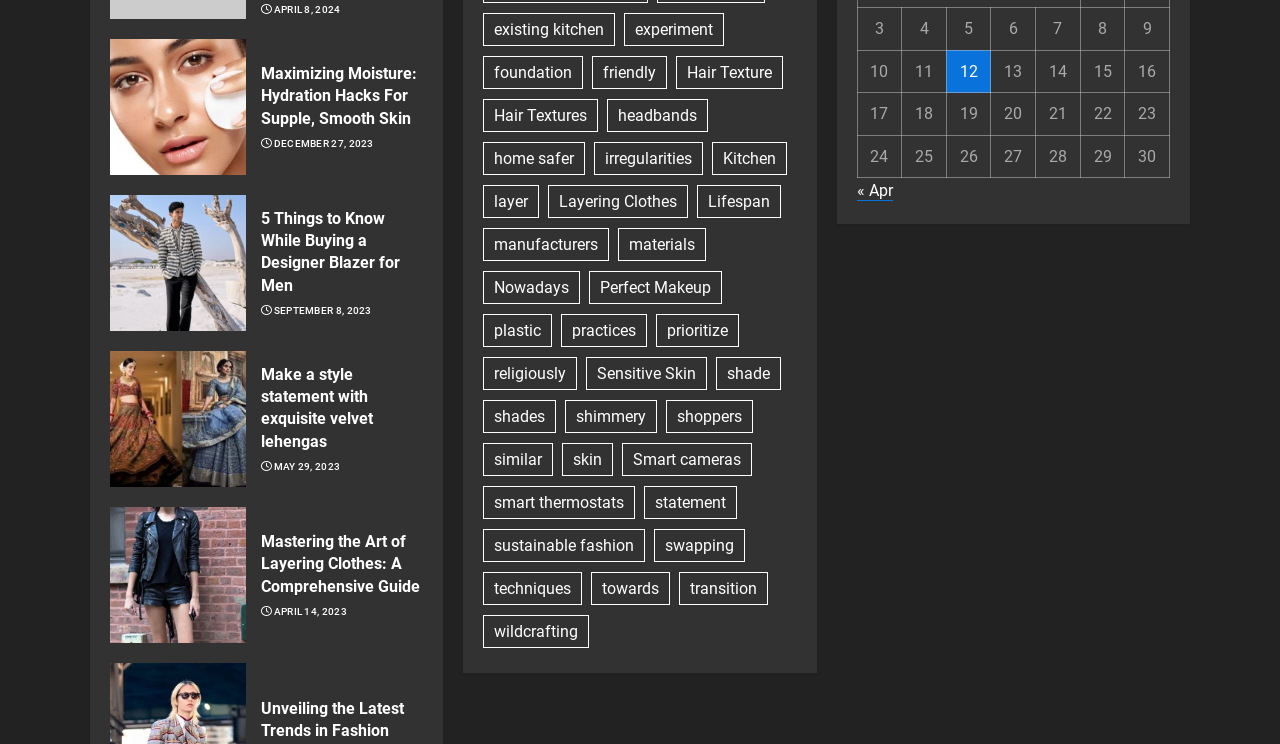How many grid cells are there in the first row?
Based on the image, respond with a single word or phrase.

9